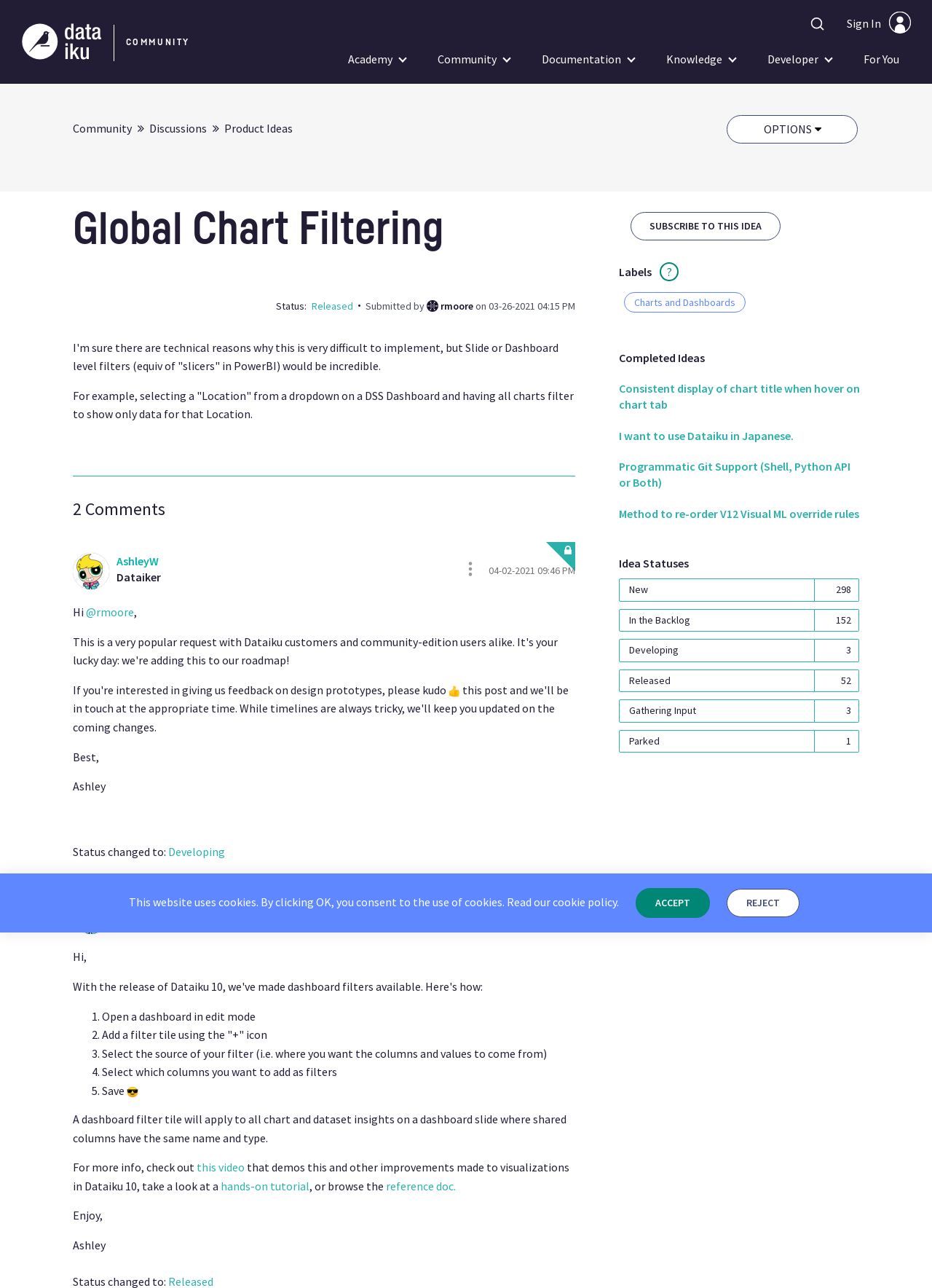Answer the question briefly using a single word or phrase: 
Who submitted this idea?

rmoore